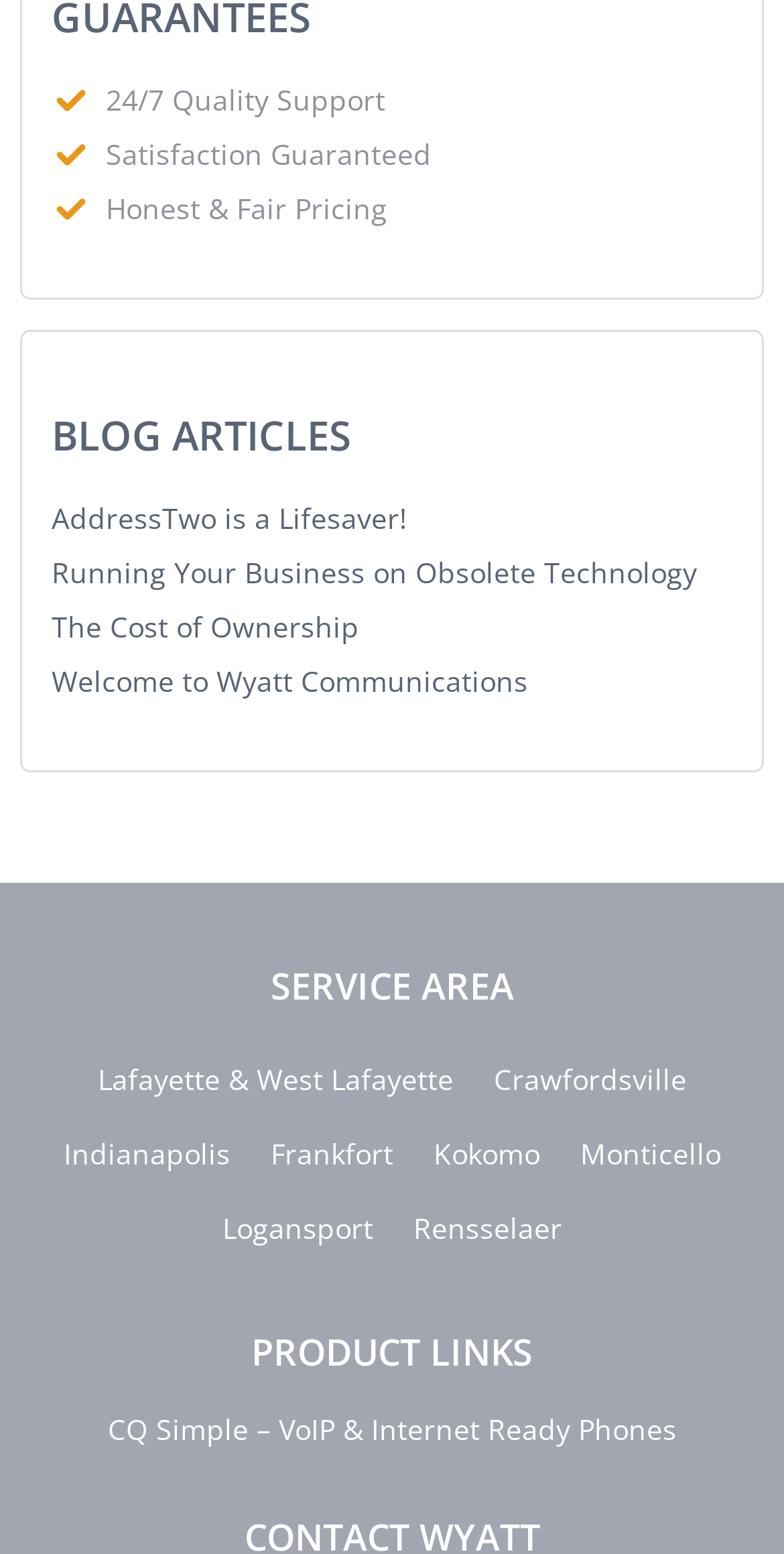Identify the bounding box coordinates of the section that should be clicked to achieve the task described: "read blog article 'AddressTwo is a Lifesaver!'".

[0.066, 0.321, 0.52, 0.345]